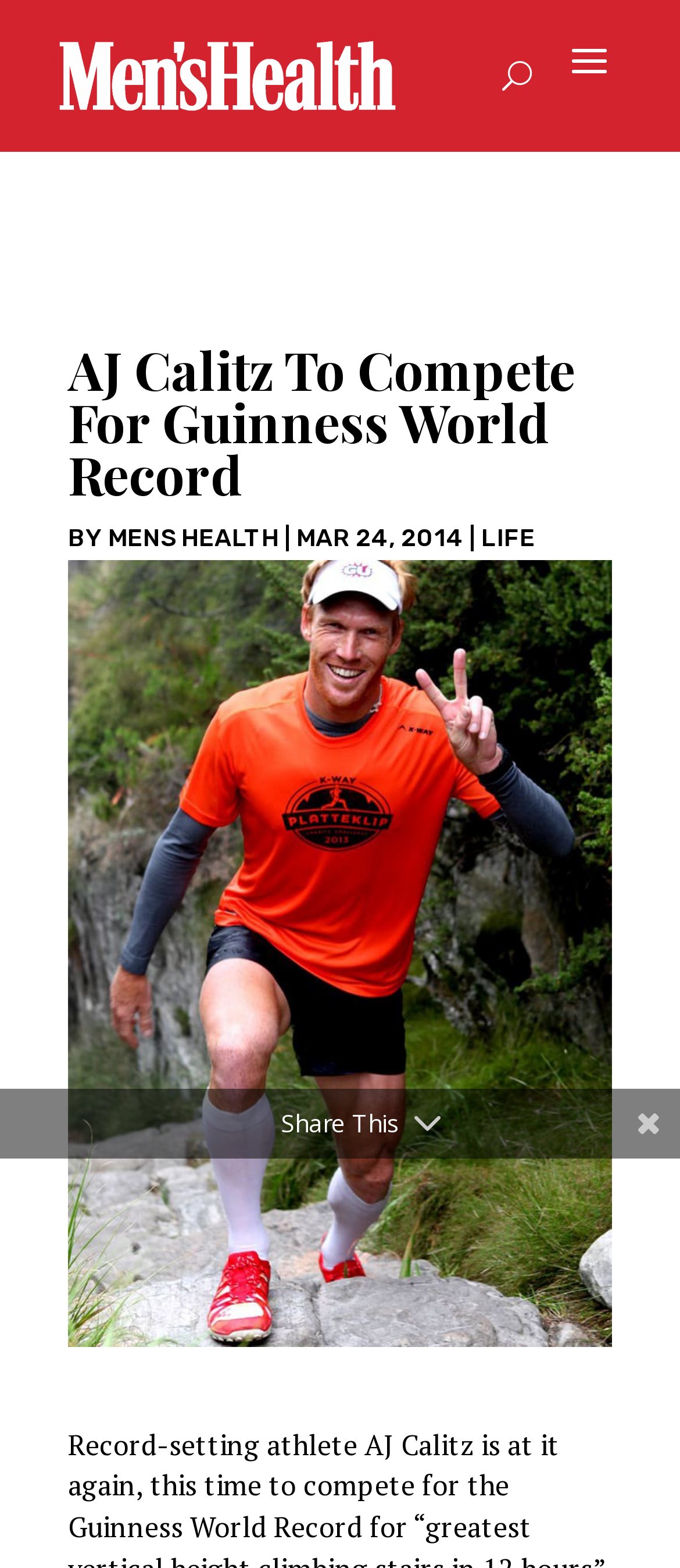Provide the bounding box coordinates for the UI element described in this sentence: "Life". The coordinates should be four float values between 0 and 1, i.e., [left, top, right, bottom].

[0.708, 0.333, 0.787, 0.352]